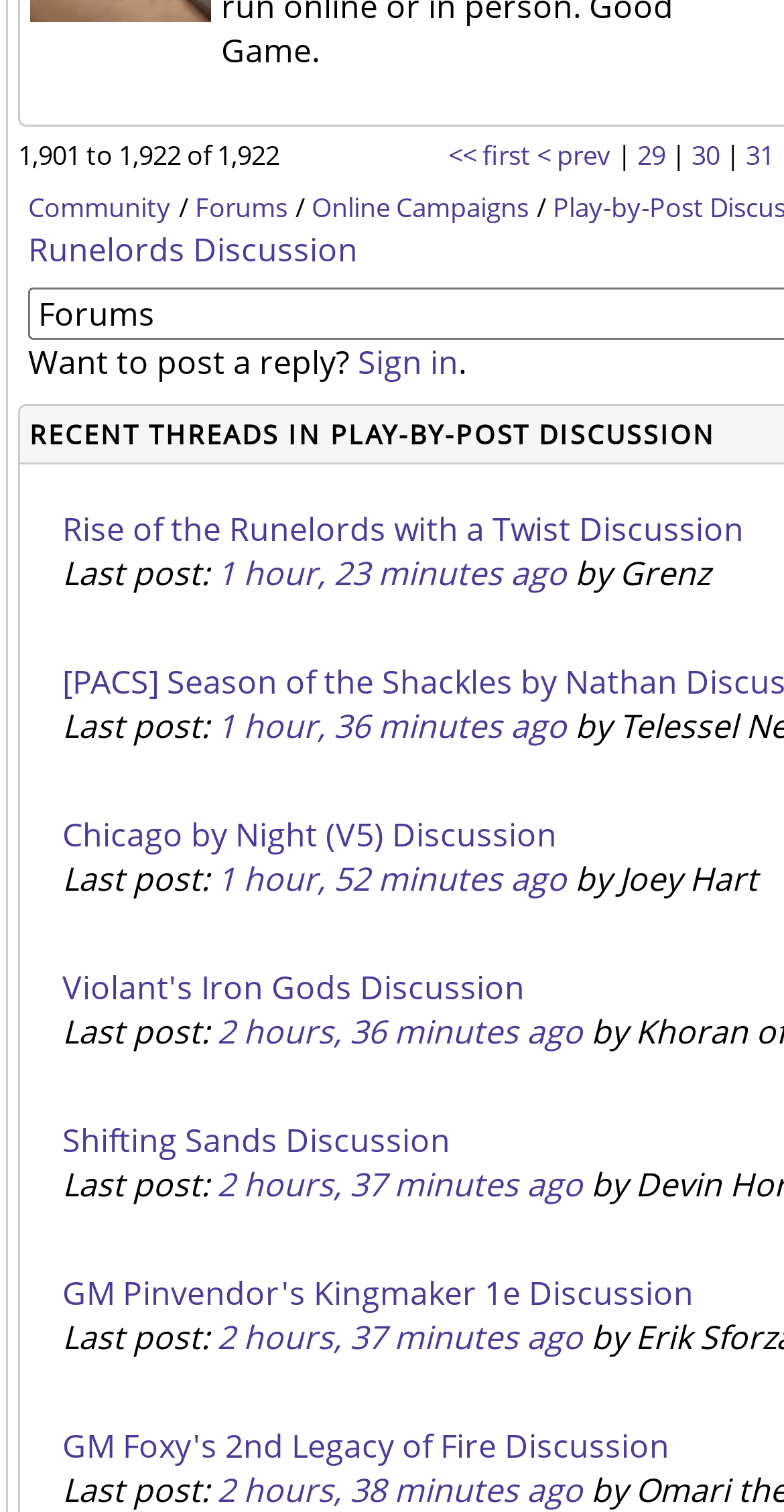What is the purpose of the links at the top?
Look at the image and provide a short answer using one word or a phrase.

Navigation